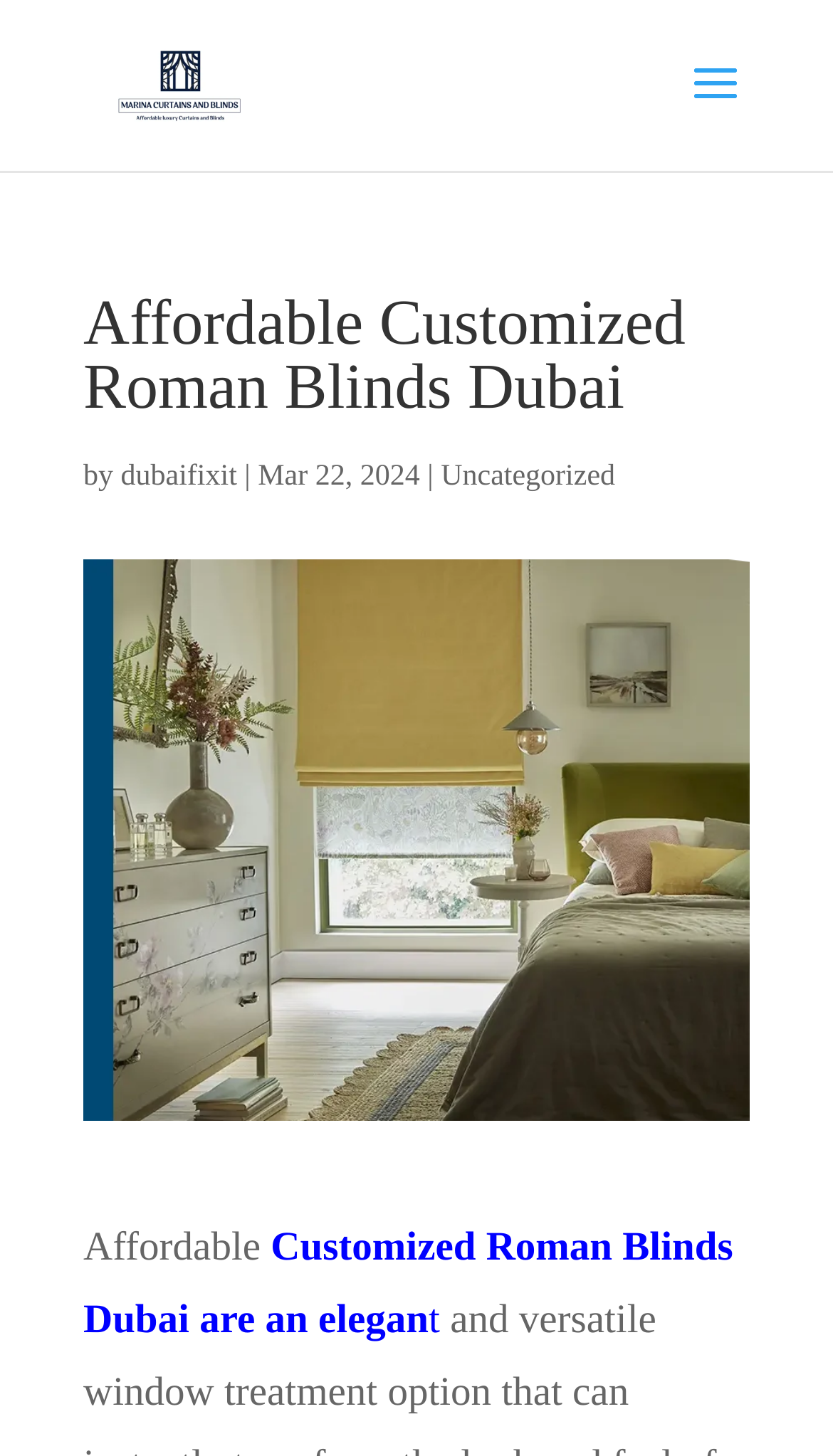For the following element description, predict the bounding box coordinates in the format (top-left x, top-left y, bottom-right x, bottom-right y). All values should be floating point numbers between 0 and 1. Description: alt="Marina Curtains and Blinds"

[0.11, 0.038, 0.324, 0.073]